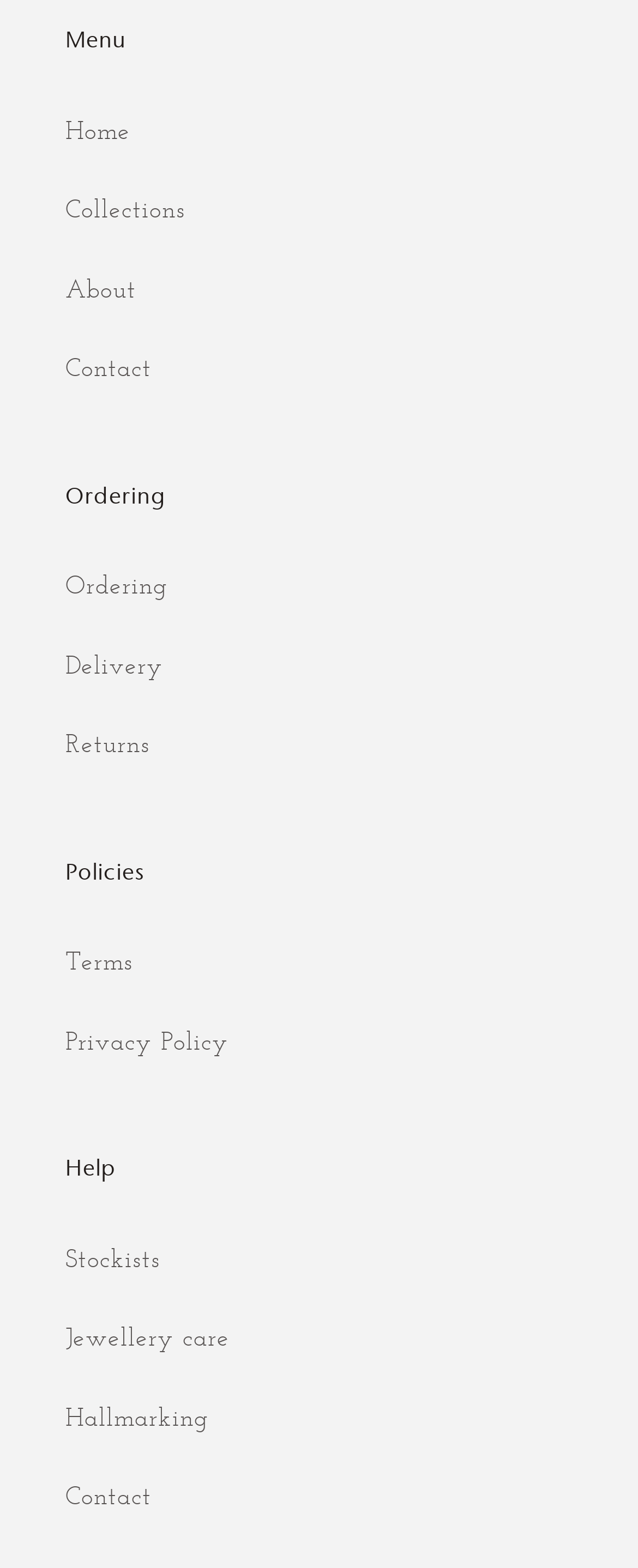Please determine the bounding box coordinates of the area that needs to be clicked to complete this task: 'Read Privacy Policy'. The coordinates must be four float numbers between 0 and 1, formatted as [left, top, right, bottom].

[0.103, 0.639, 0.897, 0.69]